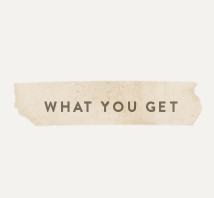Please provide a detailed answer to the question below by examining the image:
What is the purpose of the banner?

The purpose of the banner is to outline the benefits and offerings available to participants in the coaching program, as it serves as a key visual element in the program and emphasizes what clients will receive.